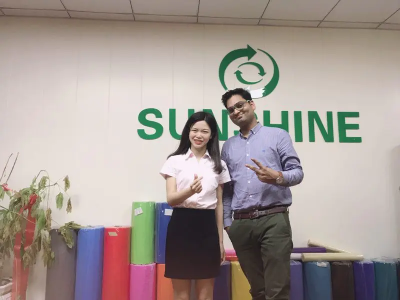Give a comprehensive caption that covers the entire image content.

In this vibrant photo, two individuals stand confidently in front of a wall emblazoned with the word "SUNSHINE." The backdrop, adorned with a logo featuring a circular design and arrows, suggests a theme of sustainability or eco-friendliness, possibly hinting at the use of innovative materials. 

The woman, dressed in a professional white blouse and a black skirt, exudes charm and approachability, while the man beside her, dressed in a light blue shirt and dark pants, adds a touch of casual elegance. Both are flashing peace signs, symbolizing positivity and collaboration. 

Surrounding them are colorful rolls of fabric, indicating a creative workspace focused on textiles, perhaps linked to the "Sunshine embossed UV resistant fabric material" mentioned in the context. This image radiates a sense of teamwork and a commitment to quality in their craft.